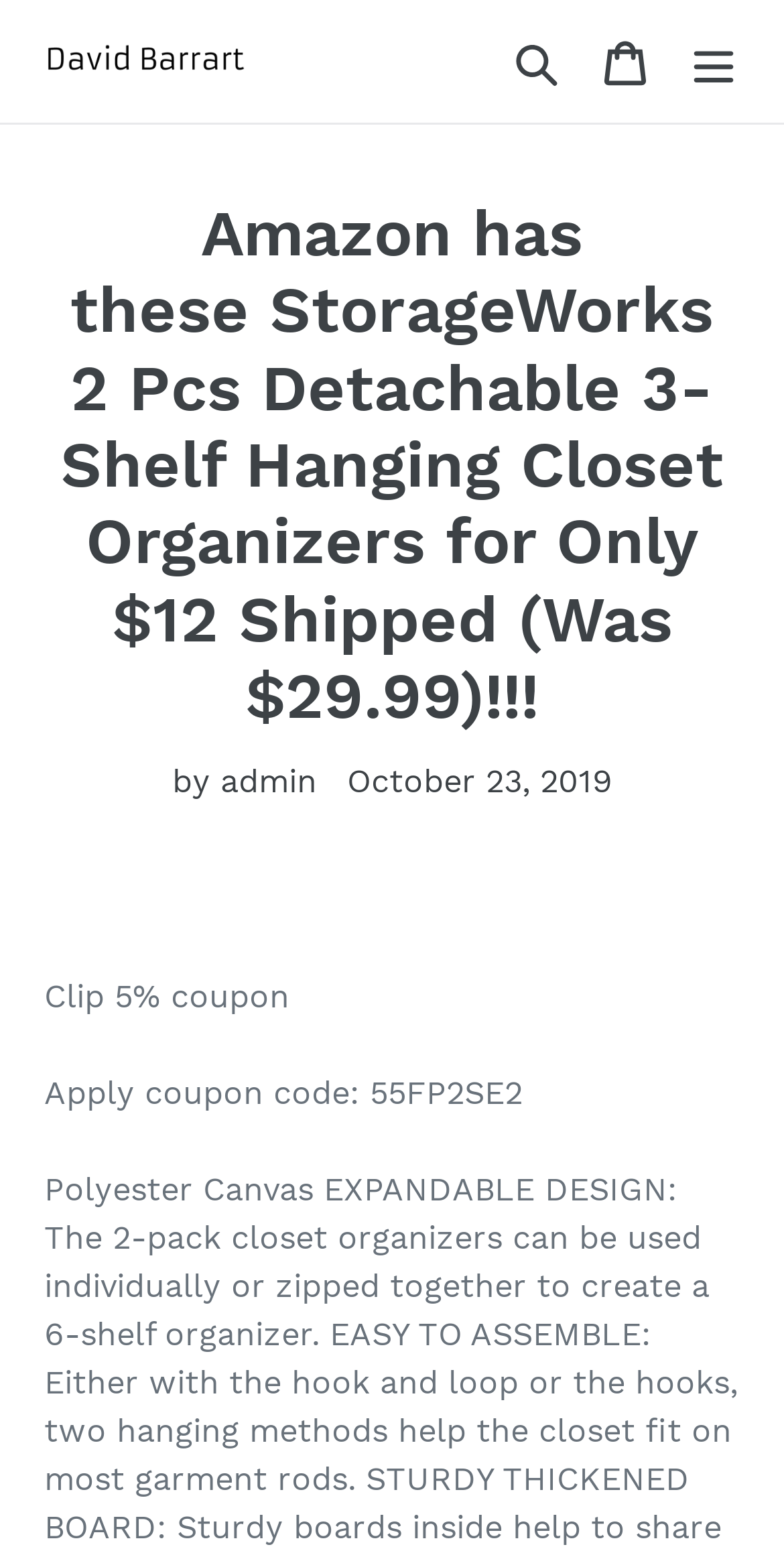Determine the bounding box coordinates for the HTML element described here: "Search".

[0.628, 0.011, 0.741, 0.068]